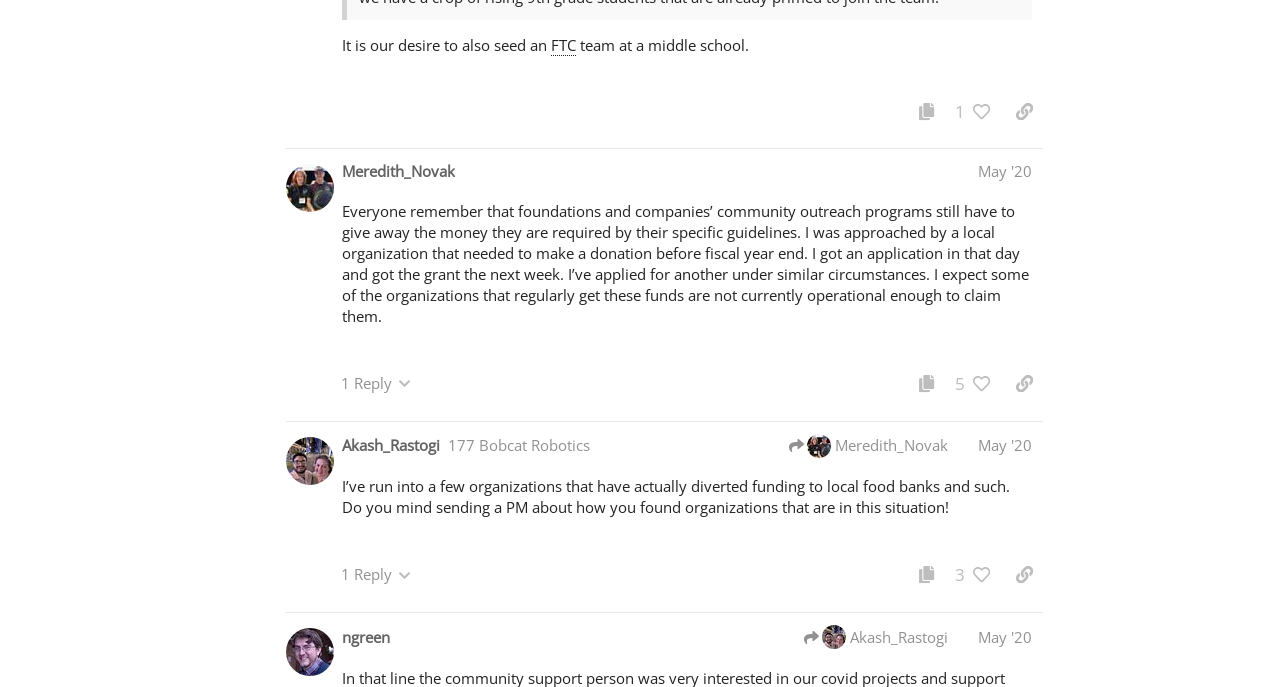Identify the bounding box coordinates of the section that should be clicked to achieve the task described: "Copy a link to this post to clipboard".

[0.786, 0.138, 0.815, 0.186]